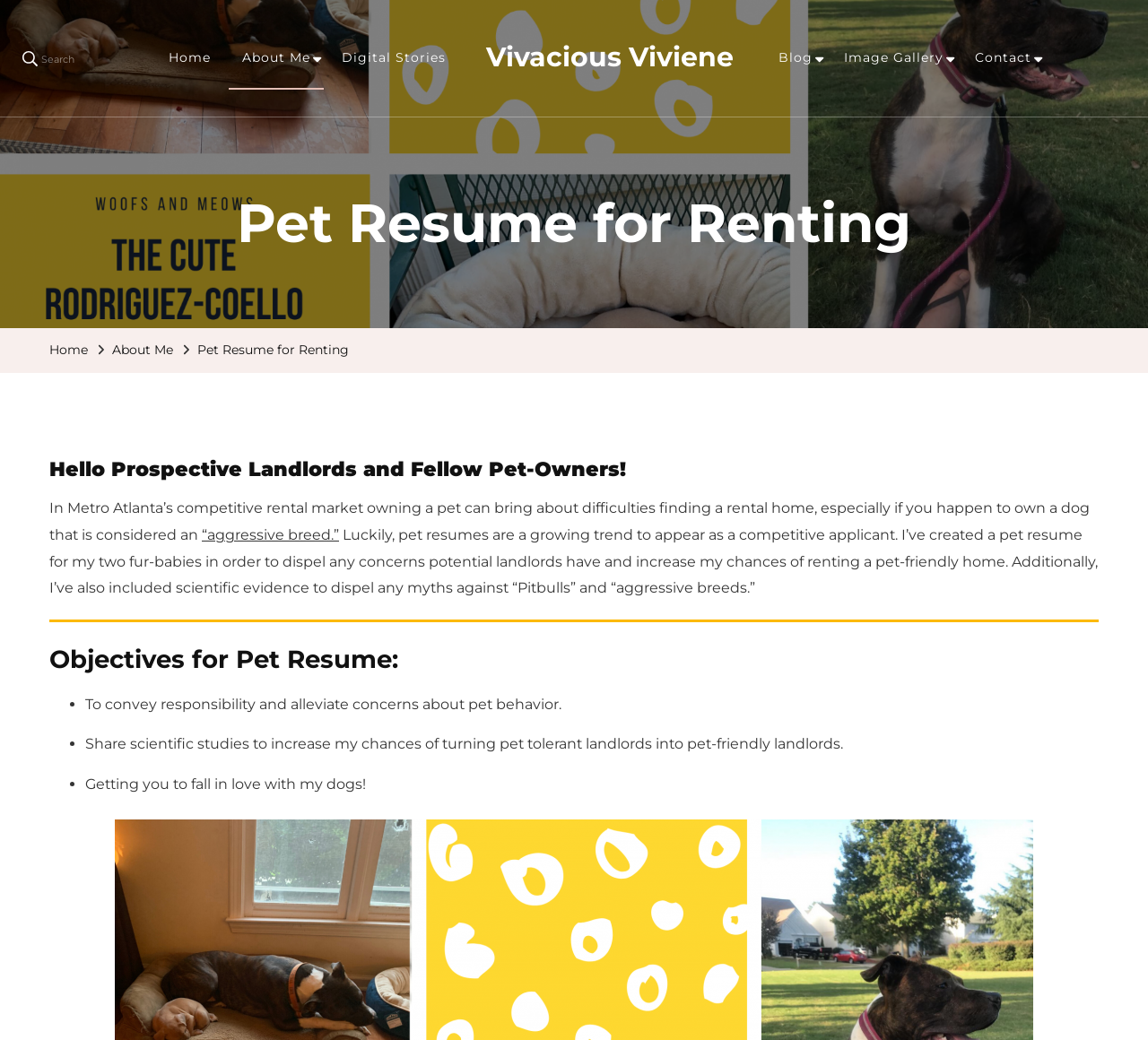Respond to the question below with a single word or phrase: What is the objective of sharing scientific studies in the pet resume?

To increase chances of renting